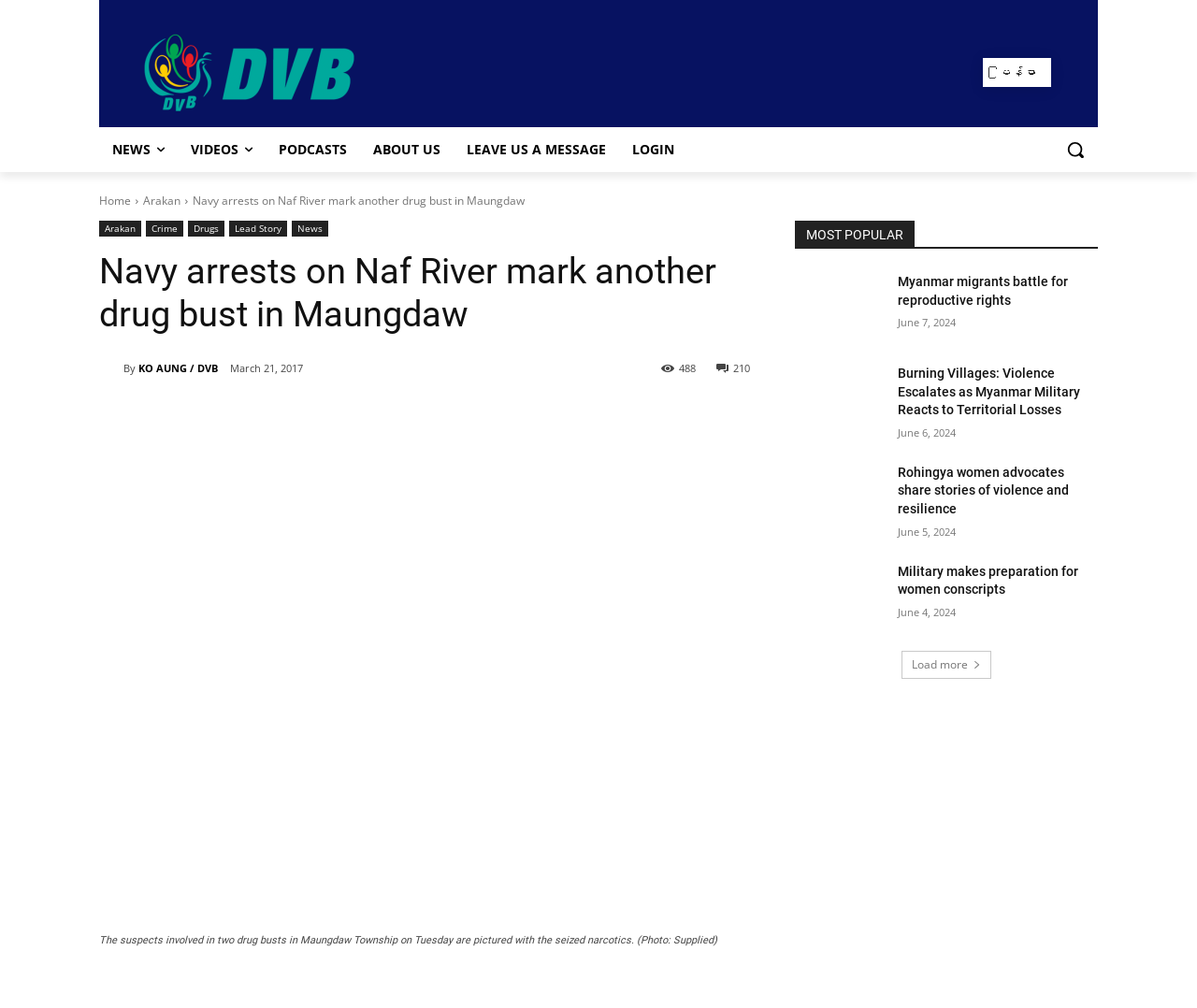What is the category of the news article?
Using the screenshot, give a one-word or short phrase answer.

Lead Story